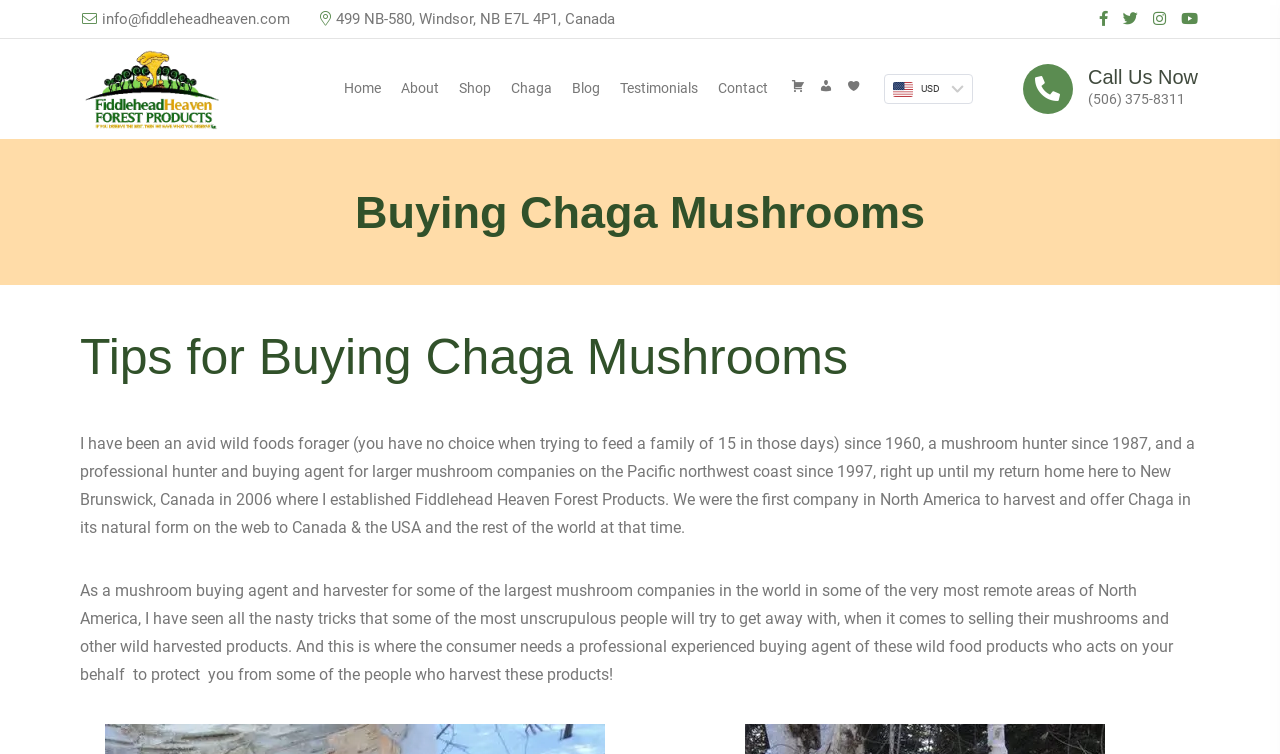Return the bounding box coordinates of the UI element that corresponds to this description: "parent_node: Film aria-label="Film: submenu"". The coordinates must be given as four float numbers in the range of 0 and 1, [left, top, right, bottom].

None